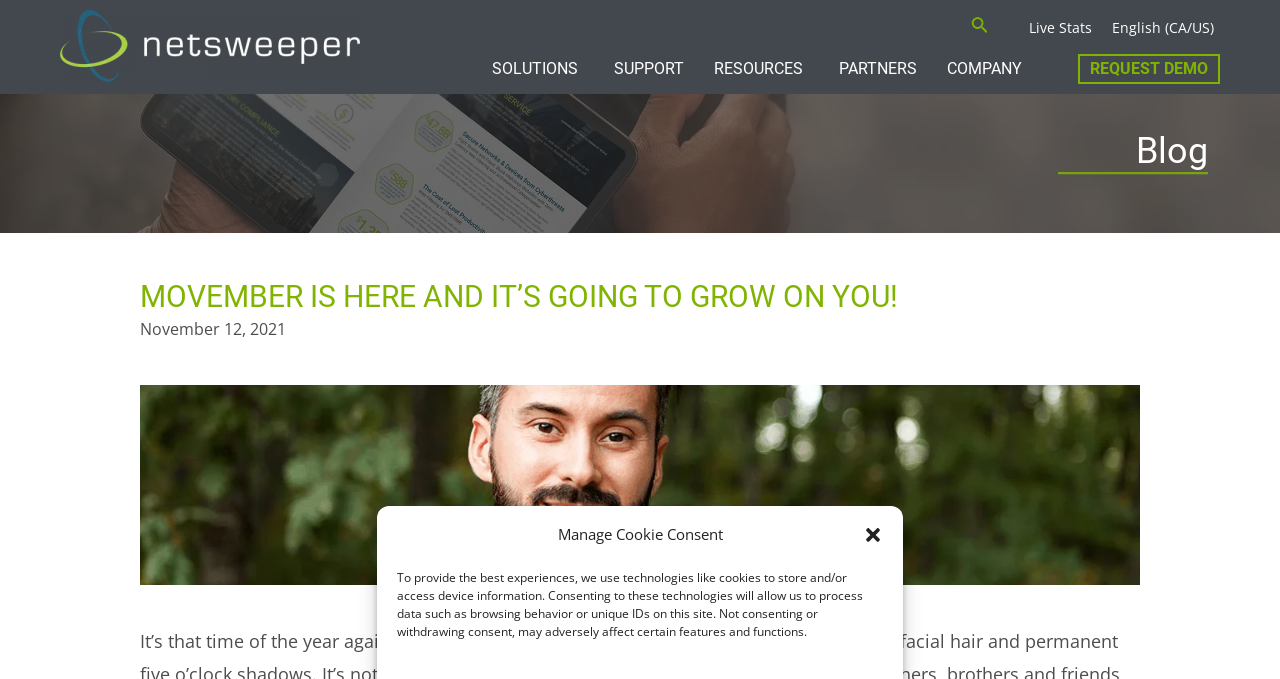Identify the bounding box coordinates of the region that should be clicked to execute the following instruction: "go to the solutions page".

[0.384, 0.079, 0.456, 0.123]